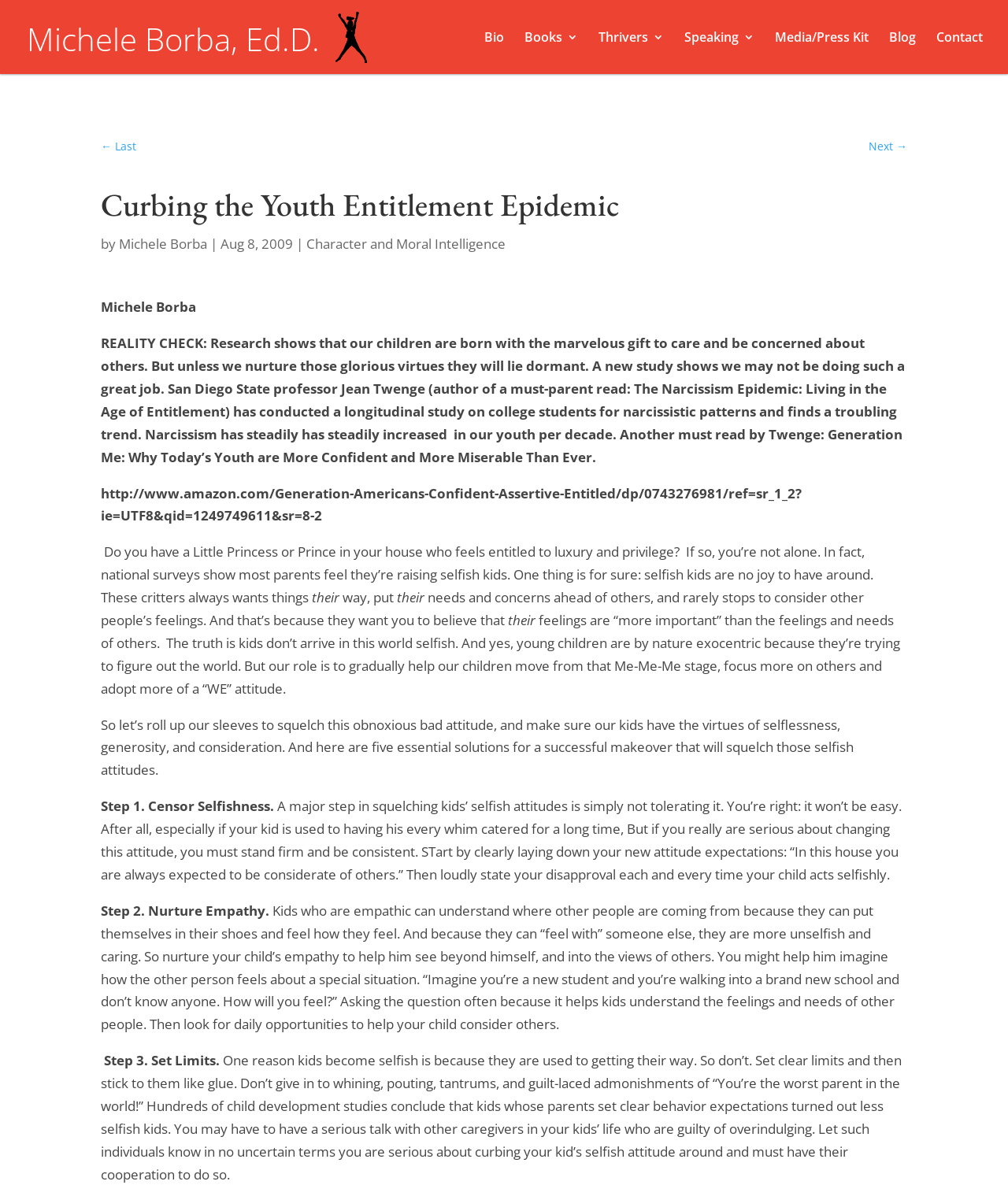Identify and provide the main heading of the webpage.

Curbing the Youth Entitlement Epidemic